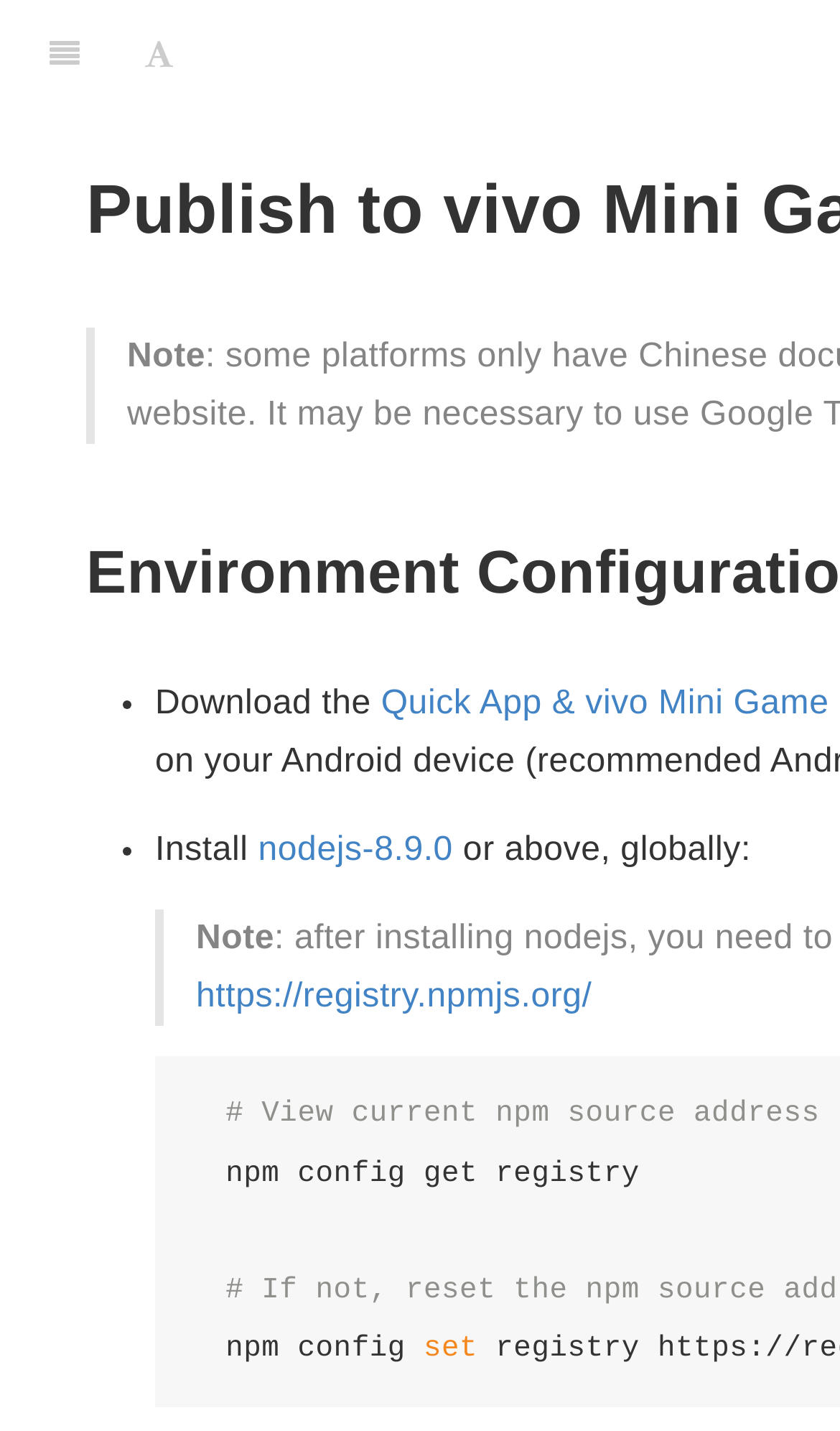Bounding box coordinates should be provided in the format (top-left x, top-left y, bottom-right x, bottom-right y) with all values between 0 and 1. Identify the bounding box for this UI element: nodejs-8.9.0

[0.307, 0.581, 0.539, 0.607]